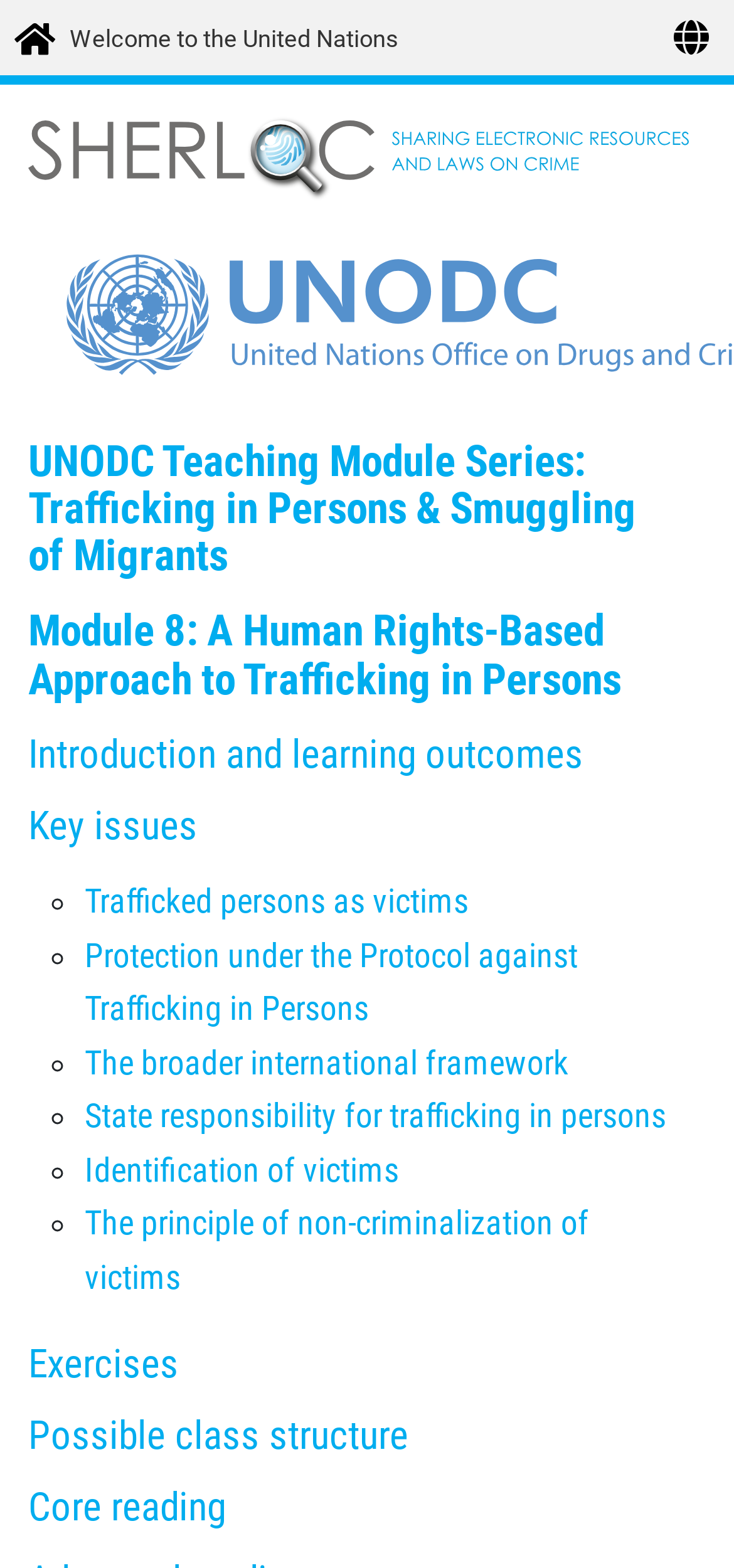Illustrate the webpage's structure and main components comprehensively.

The webpage is about the UNODC Teaching Module Series, specifically Module 8, which focuses on the principle of non-criminalization of victims in the context of trafficking in persons and smuggling of migrants. 

At the top right corner, there is a button to toggle the language switcher. Below it, there is a link that spans almost the entire width of the page. 

The main content of the page is divided into sections, each with a heading. The first section is the title of the module series, followed by a link to it. The second section is the title of Module 8, which is a human rights-based approach to trafficking in persons, also followed by a link. 

The next section is the introduction and learning outcomes, again with a link. This is followed by the key issues section, which has a link and is further divided into subtopics, each marked with a bullet point (◦) and a link. These subtopics include trafficked persons as victims, protection under the protocol against trafficking in persons, the broader international framework, state responsibility for trafficking in persons, identification of victims, and the principle of non-criminalization of victims. 

Below the key issues section, there are three more sections: exercises, possible class structure, and core reading, each with a heading and a link.